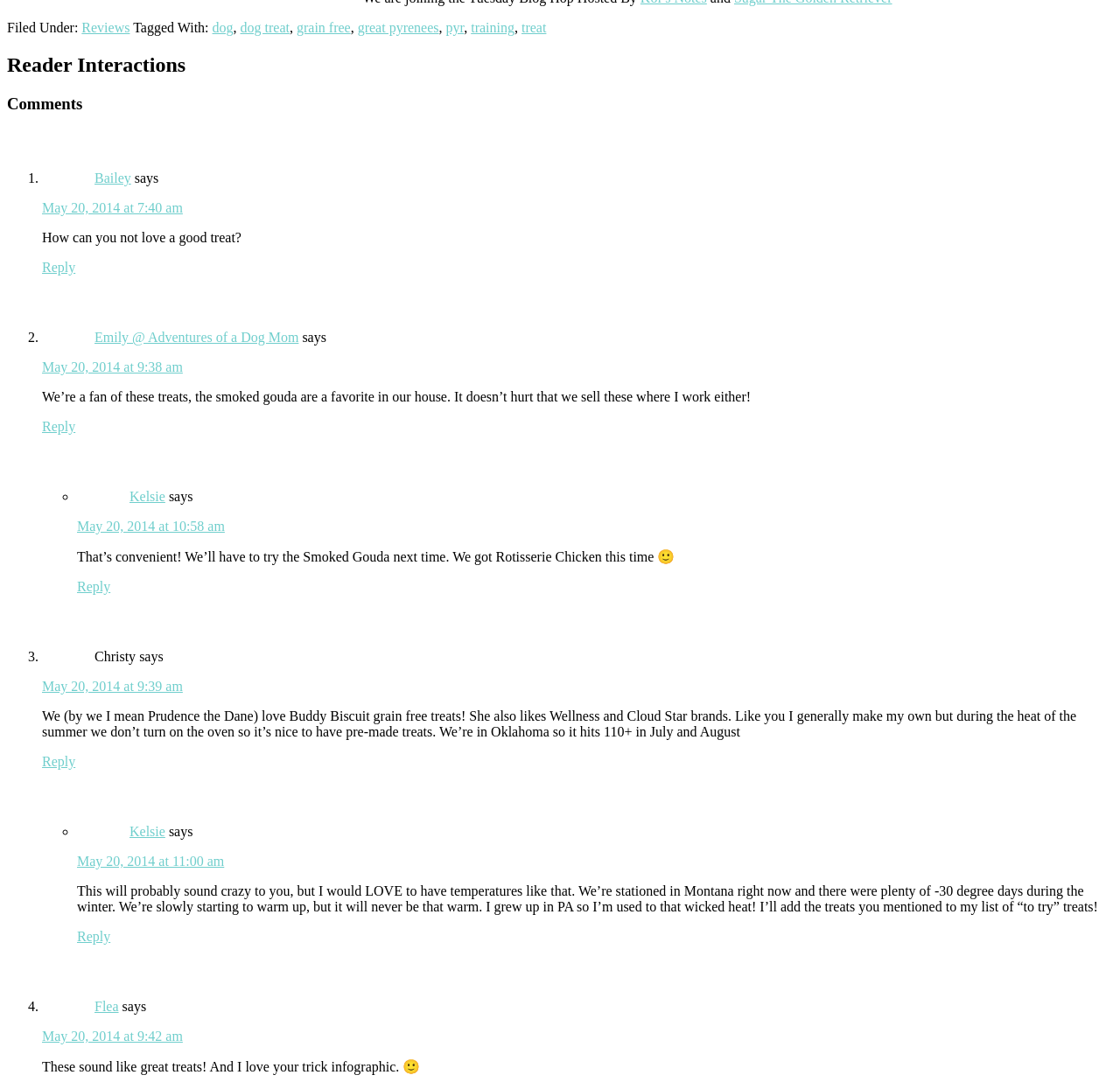Find the bounding box coordinates of the area to click in order to follow the instruction: "Click on the 'Reviews' link".

[0.073, 0.019, 0.116, 0.032]